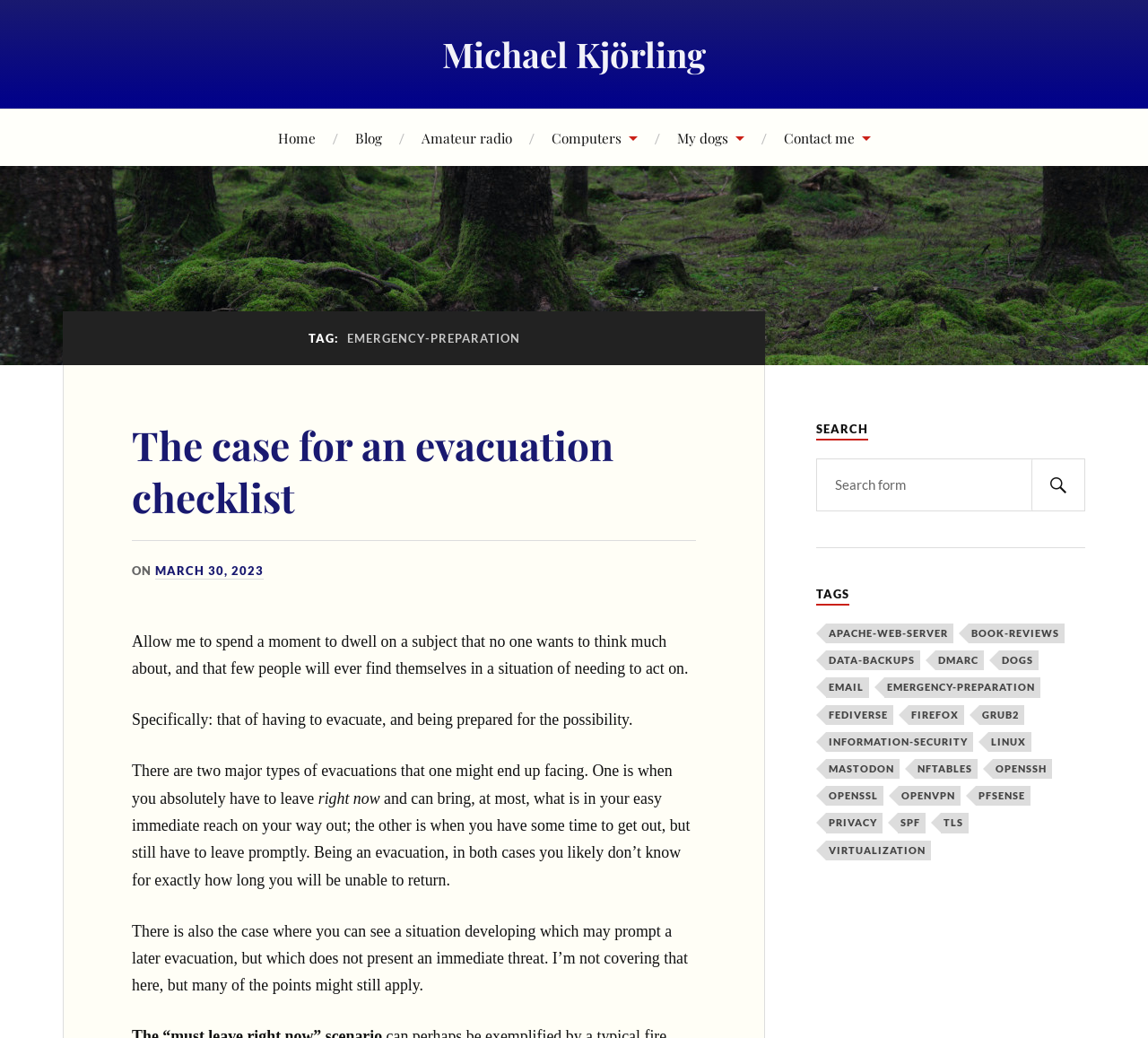Identify the bounding box coordinates for the region of the element that should be clicked to carry out the instruction: "click on the 'Home' link". The bounding box coordinates should be four float numbers between 0 and 1, i.e., [left, top, right, bottom].

[0.242, 0.105, 0.275, 0.16]